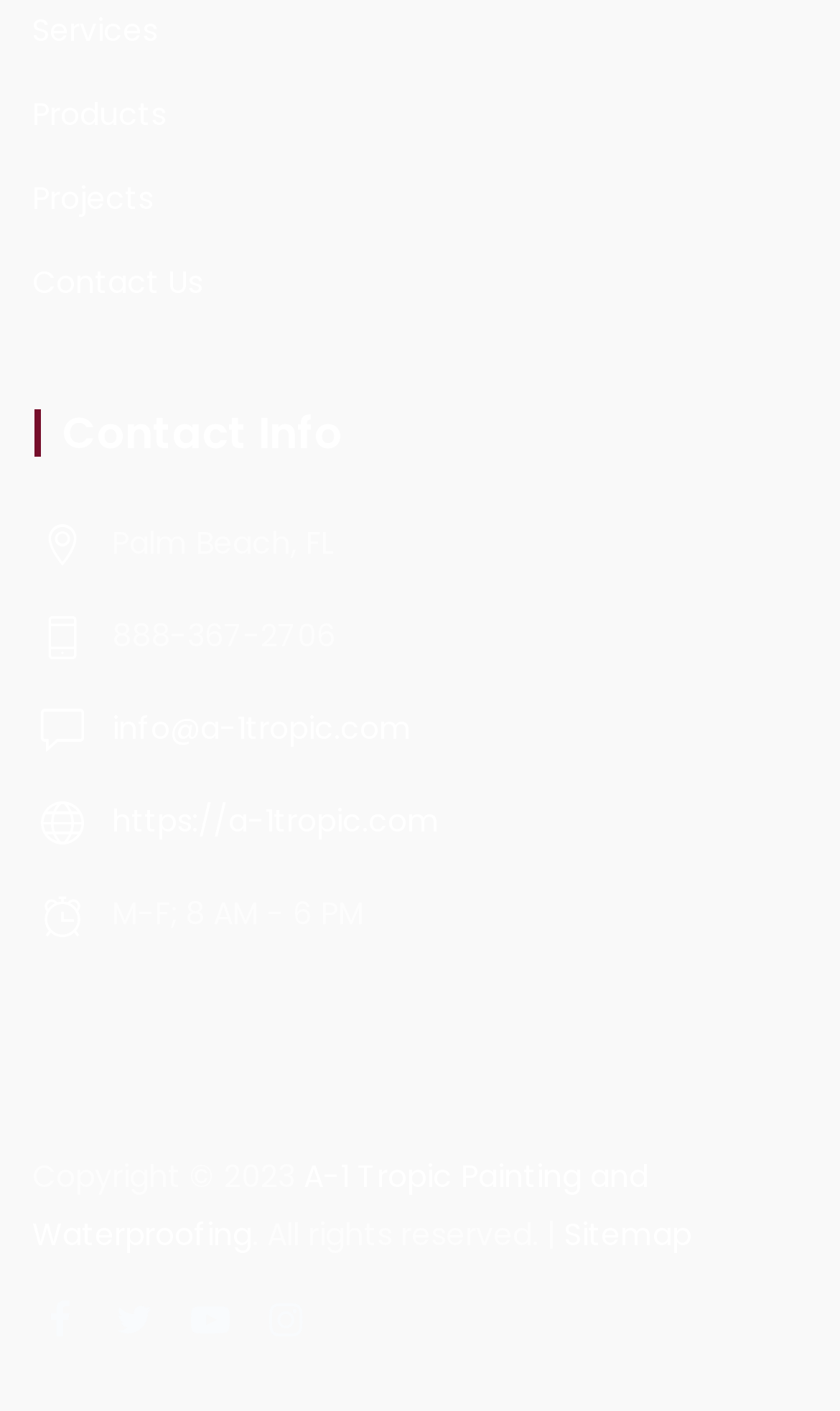Locate the coordinates of the bounding box for the clickable region that fulfills this instruction: "View Contact Info".

[0.038, 0.285, 0.408, 0.328]